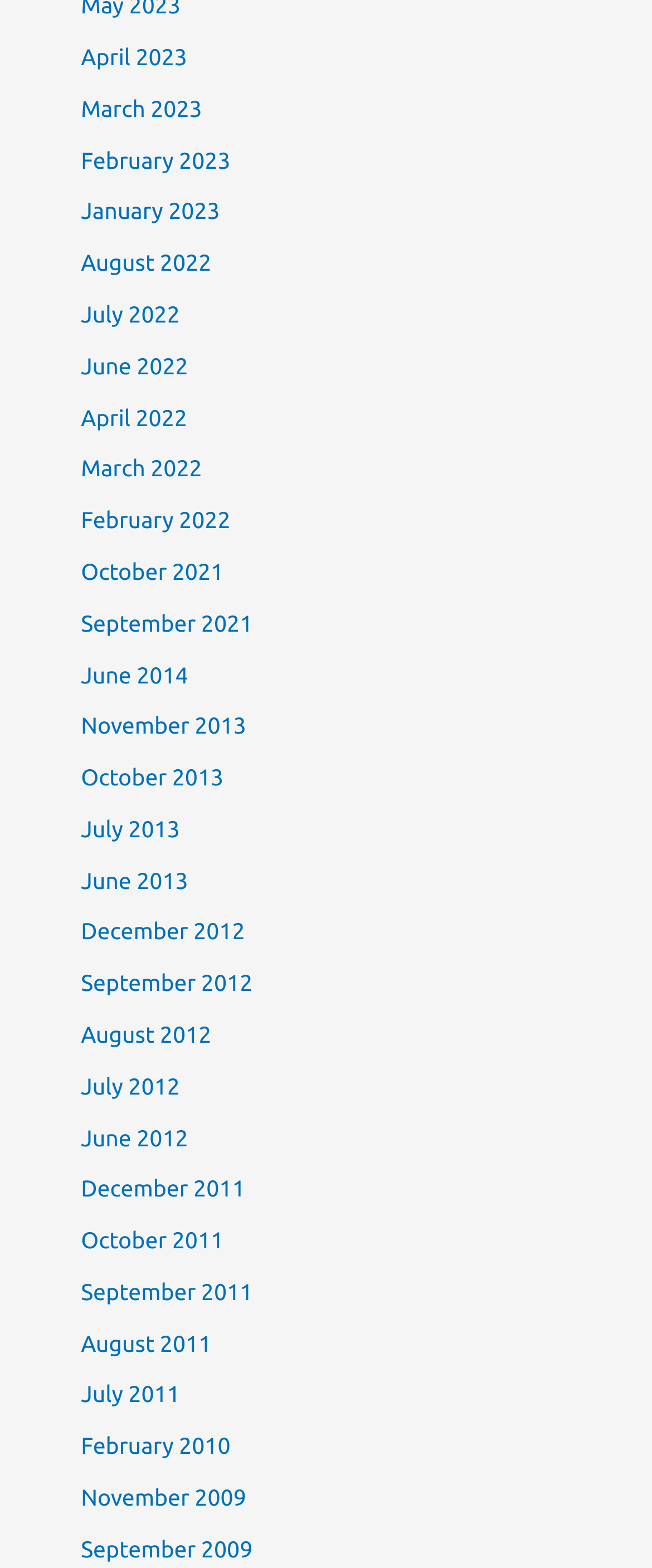Locate the bounding box coordinates of the clickable region to complete the following instruction: "view September 2009."

[0.124, 0.979, 0.388, 0.996]